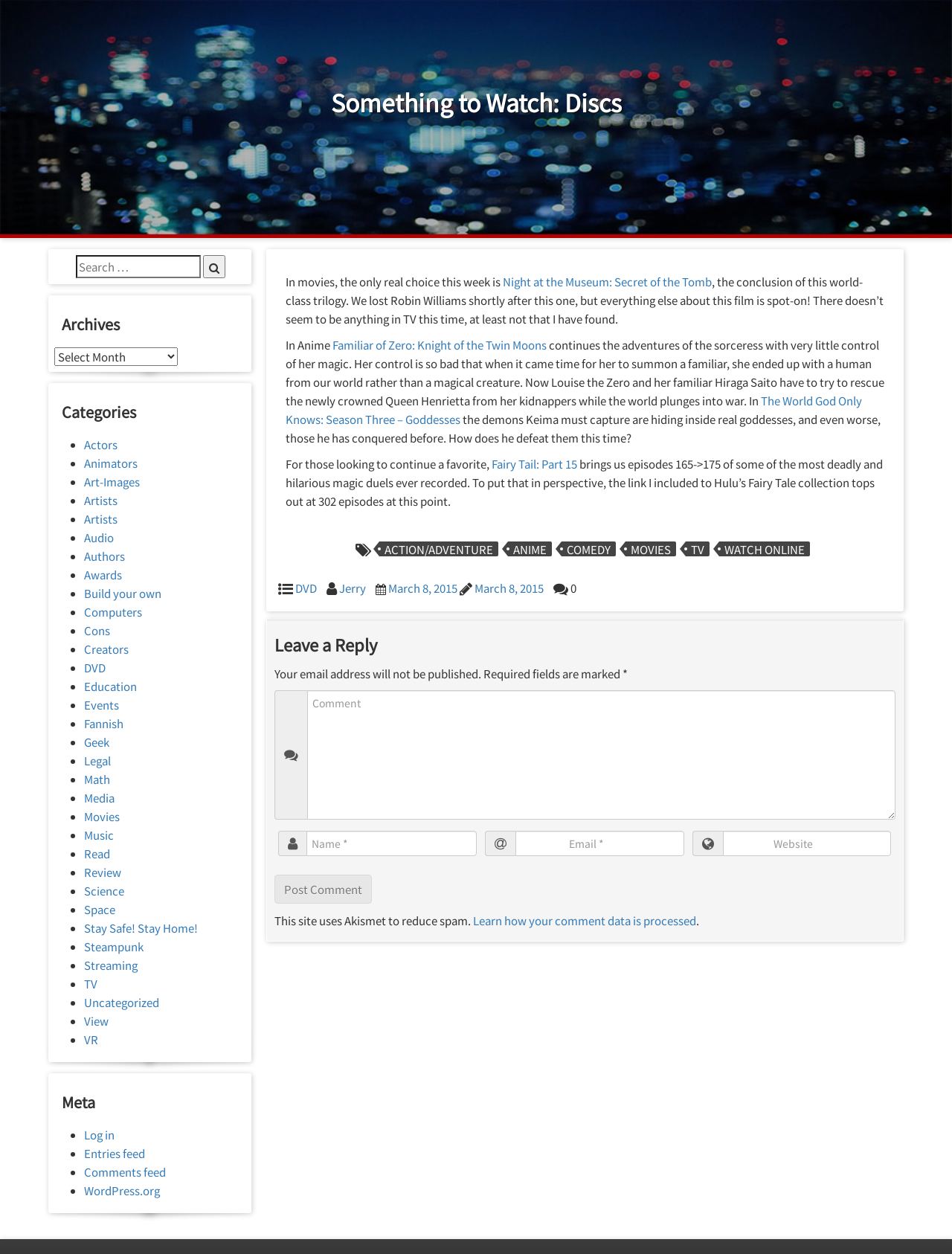Pinpoint the bounding box coordinates of the clickable area necessary to execute the following instruction: "Learn how your comment data is processed". The coordinates should be given as four float numbers between 0 and 1, namely [left, top, right, bottom].

[0.496, 0.728, 0.731, 0.74]